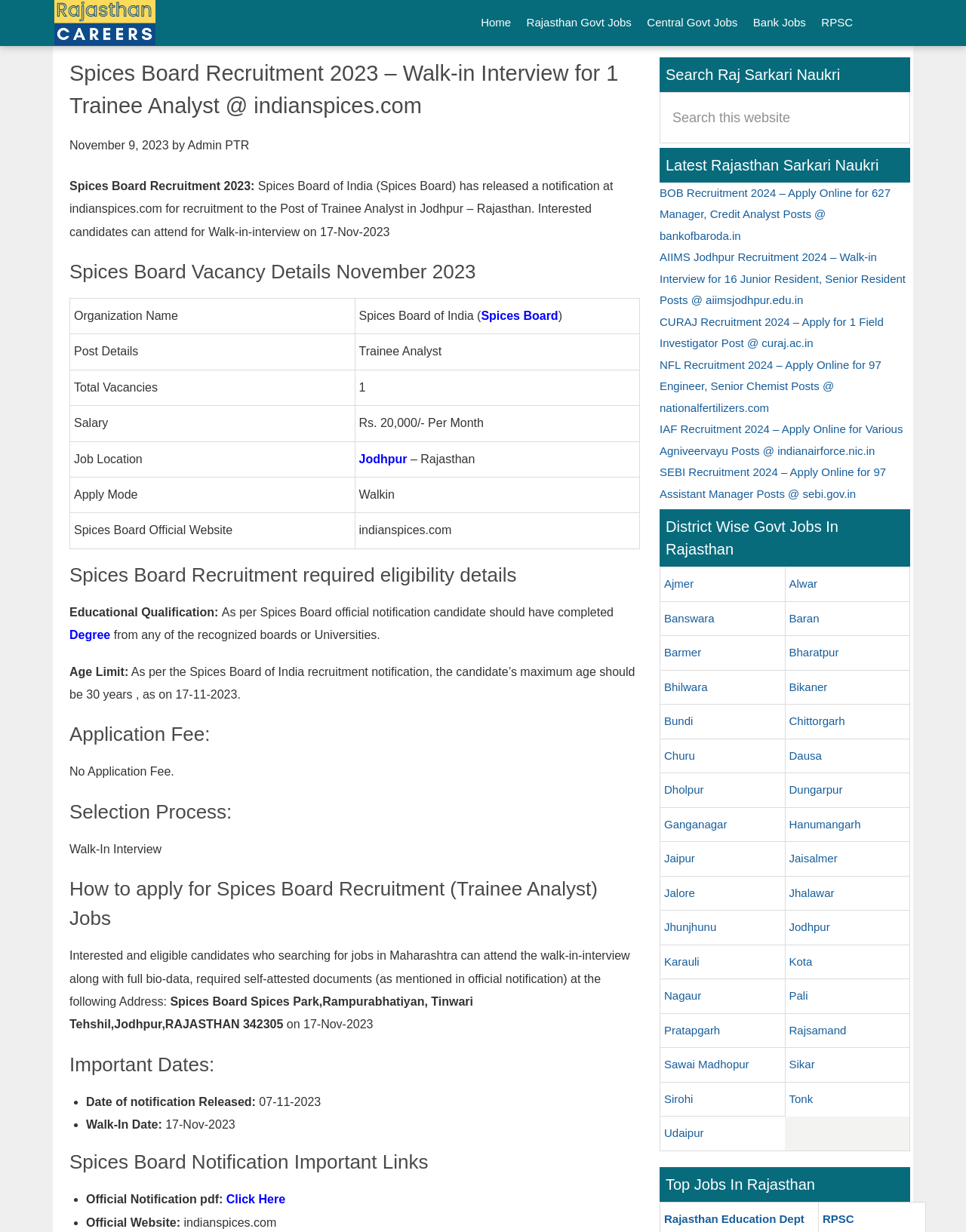Locate the bounding box coordinates of the element's region that should be clicked to carry out the following instruction: "Click on the 'Rajasthan Careers' link". The coordinates need to be four float numbers between 0 and 1, i.e., [left, top, right, bottom].

[0.055, 0.0, 0.162, 0.037]